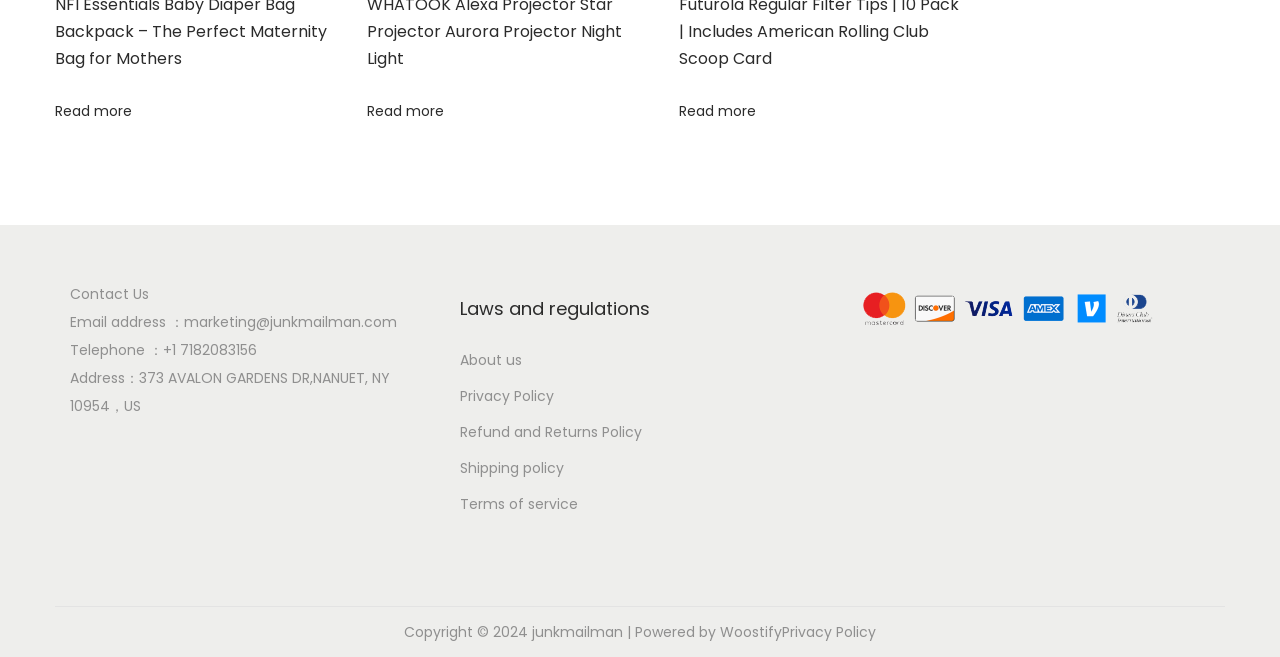Could you provide the bounding box coordinates for the portion of the screen to click to complete this instruction: "Go to About us"?

[0.359, 0.533, 0.408, 0.563]